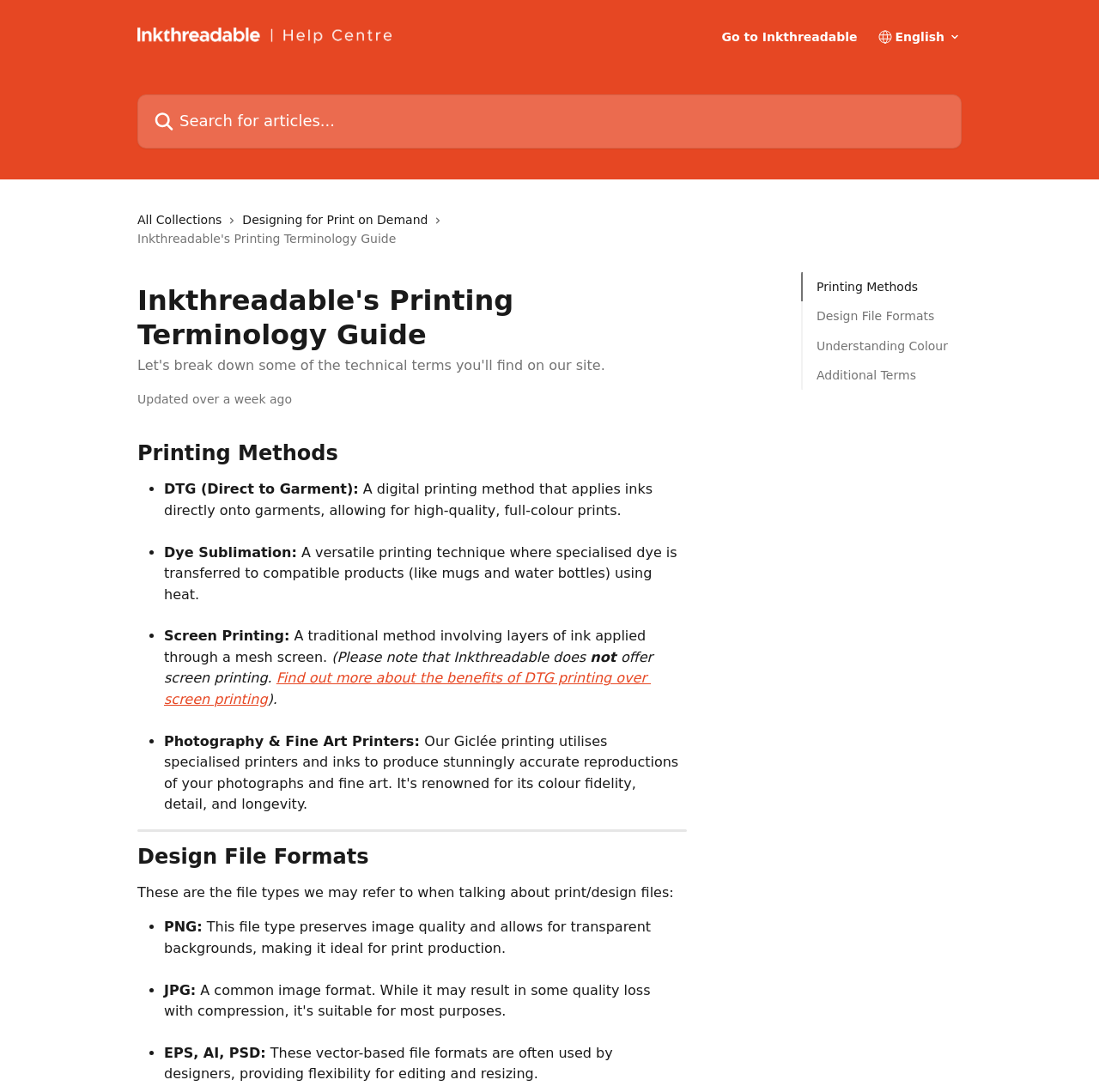Determine the bounding box coordinates of the UI element described below. Use the format (top-left x, top-left y, bottom-right x, bottom-right y) with floating point numbers between 0 and 1: Printing Methods

[0.743, 0.254, 0.862, 0.271]